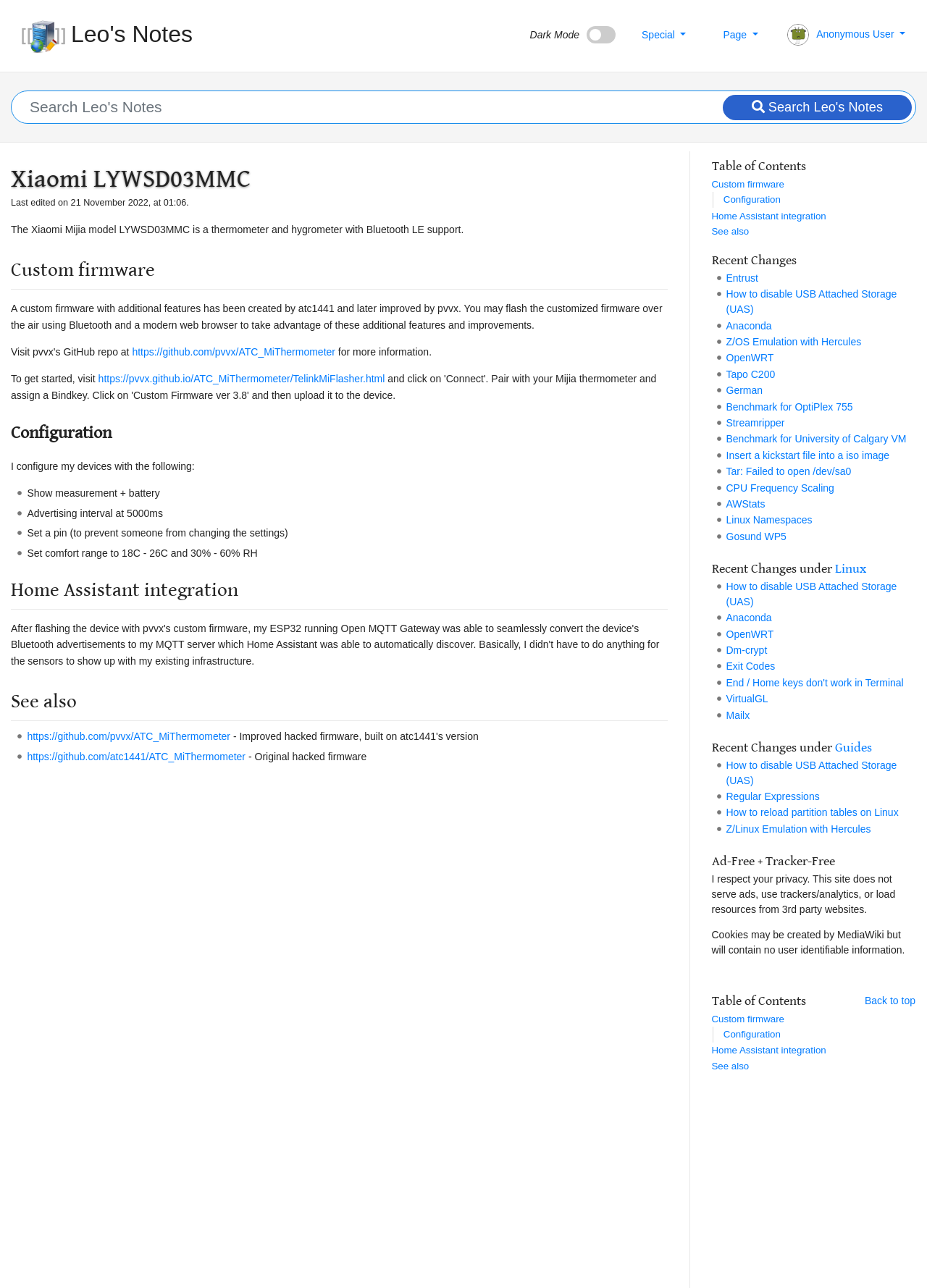Please determine the bounding box coordinates of the element to click in order to execute the following instruction: "View table of contents". The coordinates should be four float numbers between 0 and 1, specified as [left, top, right, bottom].

[0.768, 0.123, 0.988, 0.185]